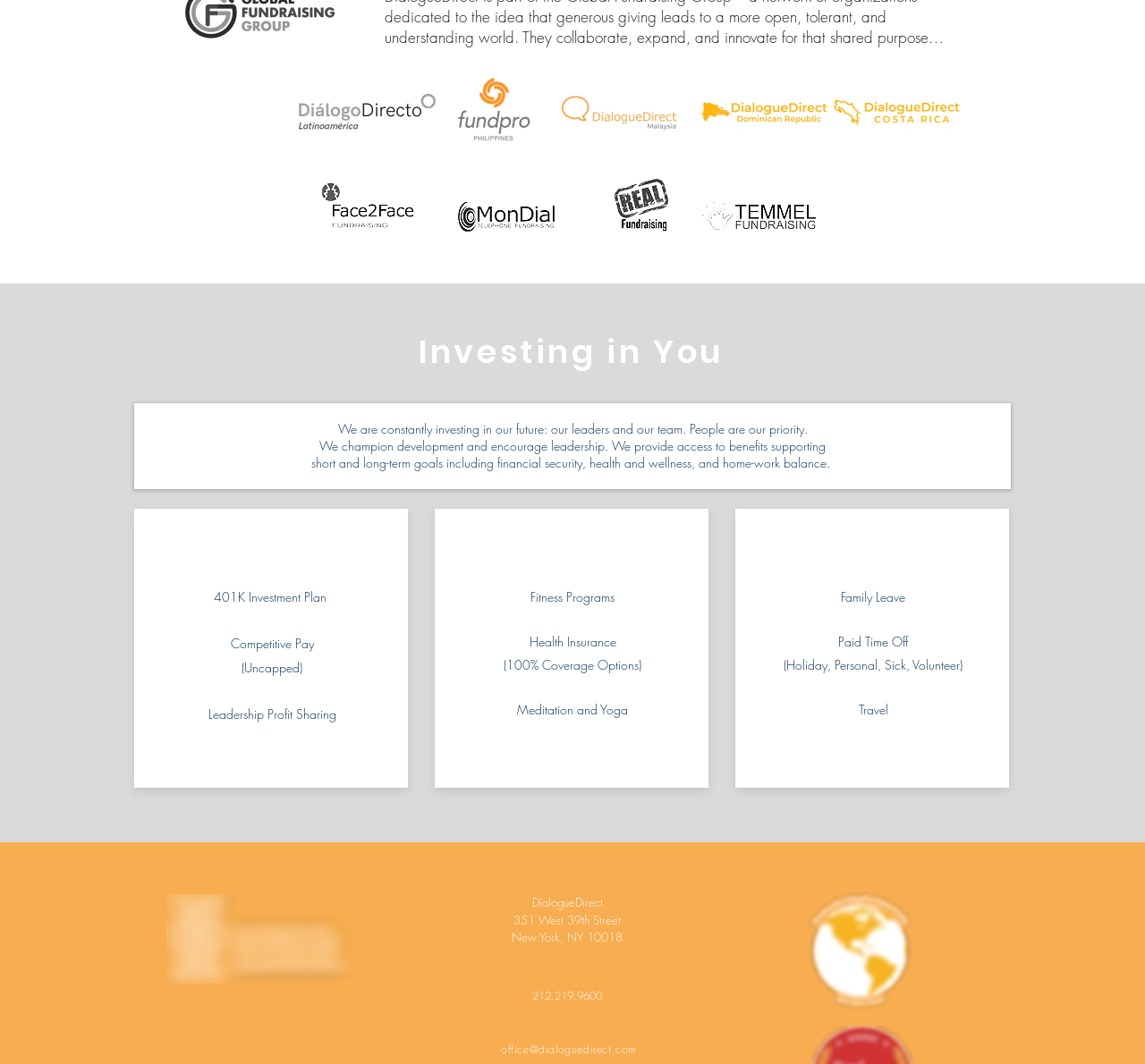Based on the image, provide a detailed and complete answer to the question: 
What is the main theme of the webpage?

The webpage has a region with the title 'Investing in You' and lists various benefits and perks, such as 401K Investment Plan, Competitive Pay, Leadership Profit Sharing, Fitness Programs, Health Insurance, and Family Leave, indicating that the main theme of the webpage is investing in employees.